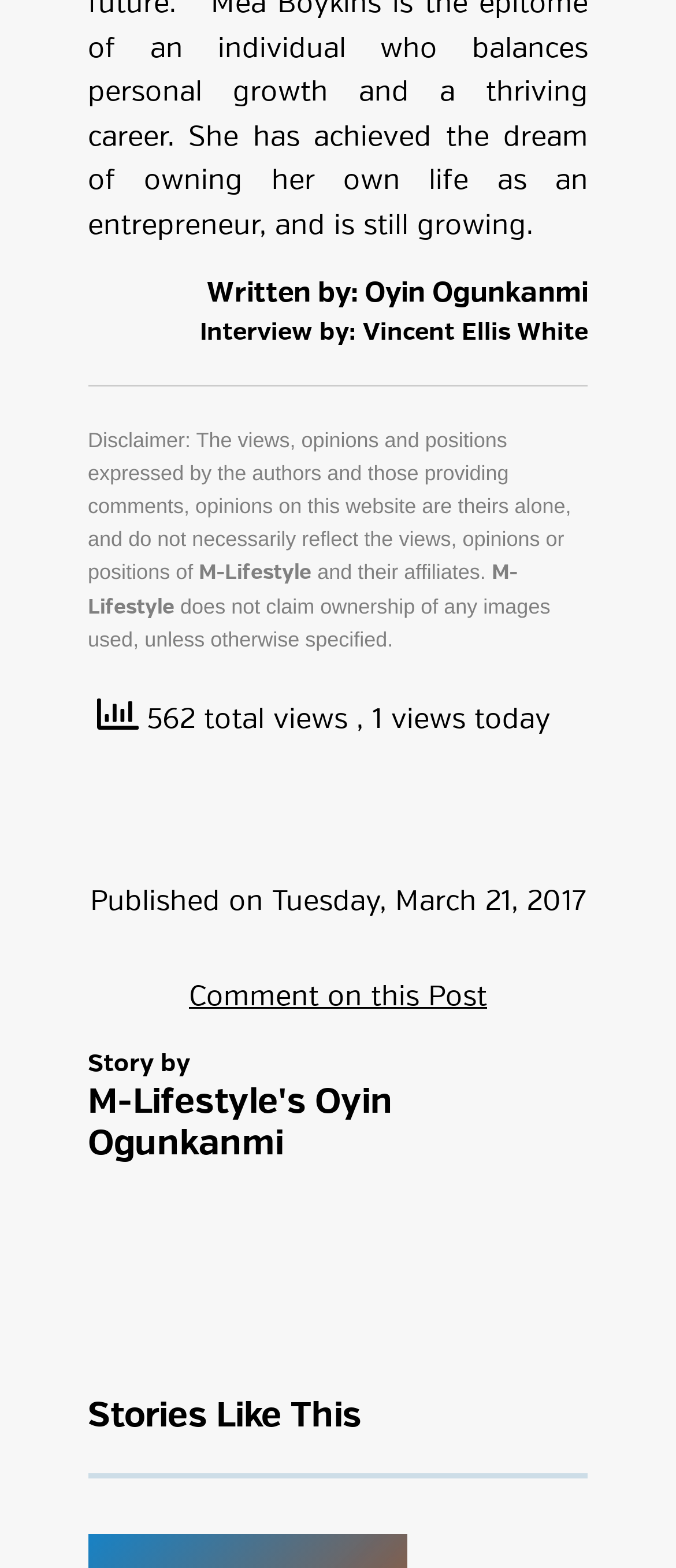Who is the author of the story?
Using the image, provide a detailed and thorough answer to the question.

The author of the story is mentioned in the heading 'Story by M-Lifestyle's Oyin Ogunkanmi' at the bottom of the webpage.